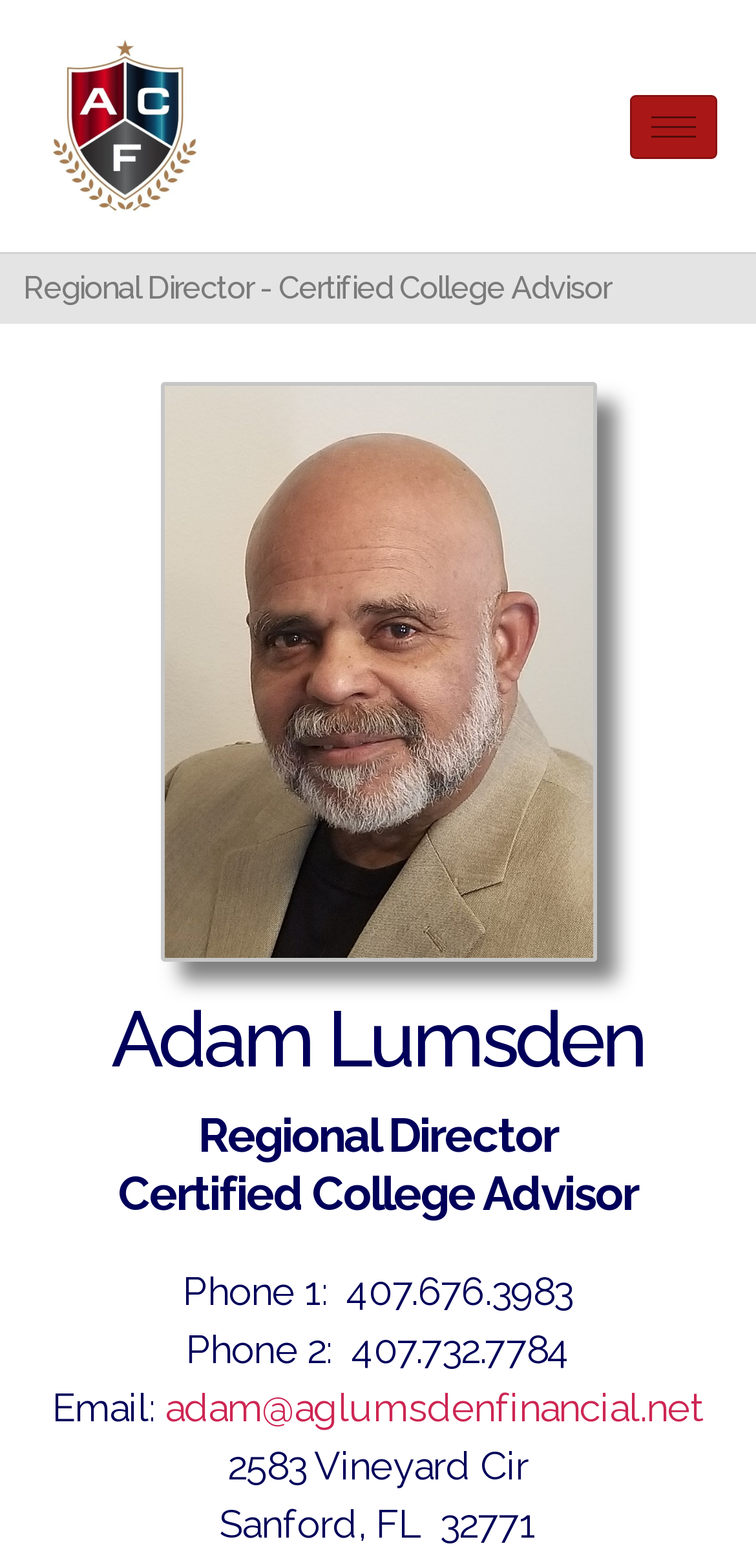Please reply to the following question using a single word or phrase: 
What is the email address of the Regional Director?

adam@aglumsdenfinancial.net